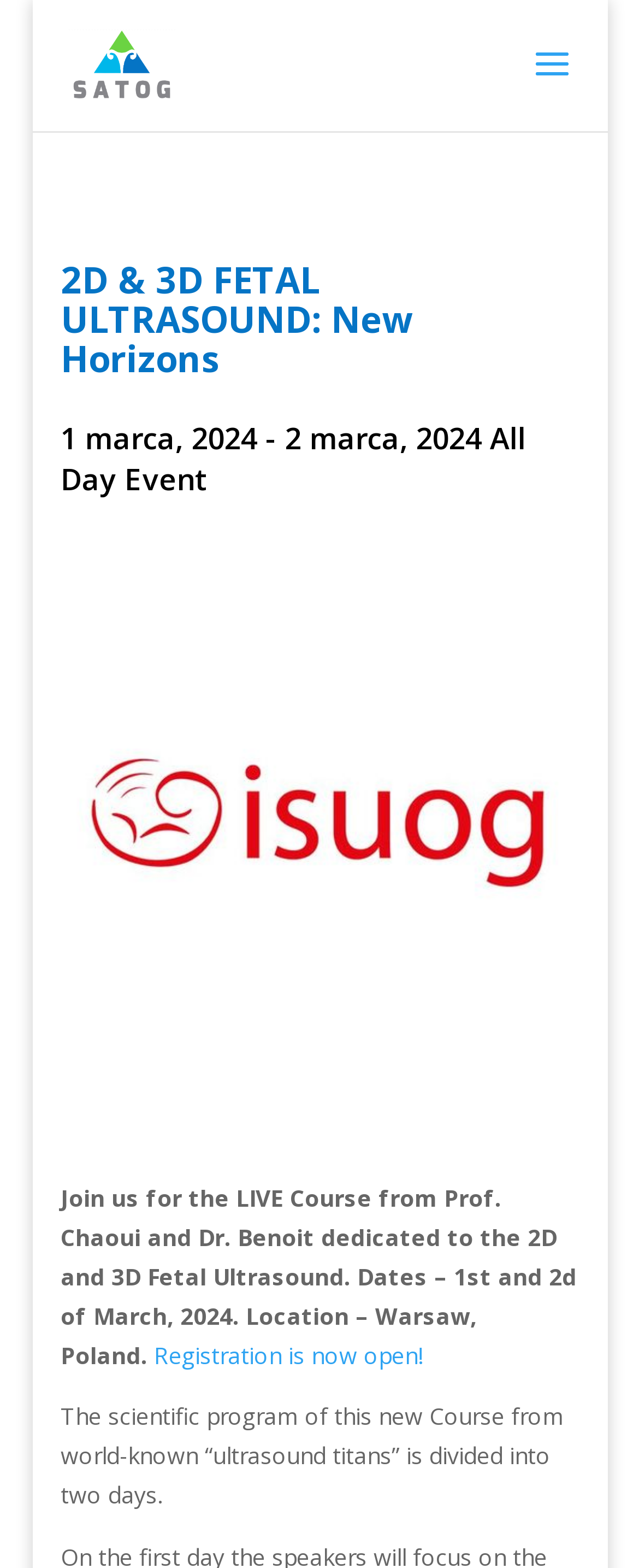What is the date of the event?
Examine the webpage screenshot and provide an in-depth answer to the question.

I found the date of the event by looking at the text '1 marca, 2024 - 2 marca, 2024' which is located above the image on the webpage. This text indicates the start and end dates of the event.